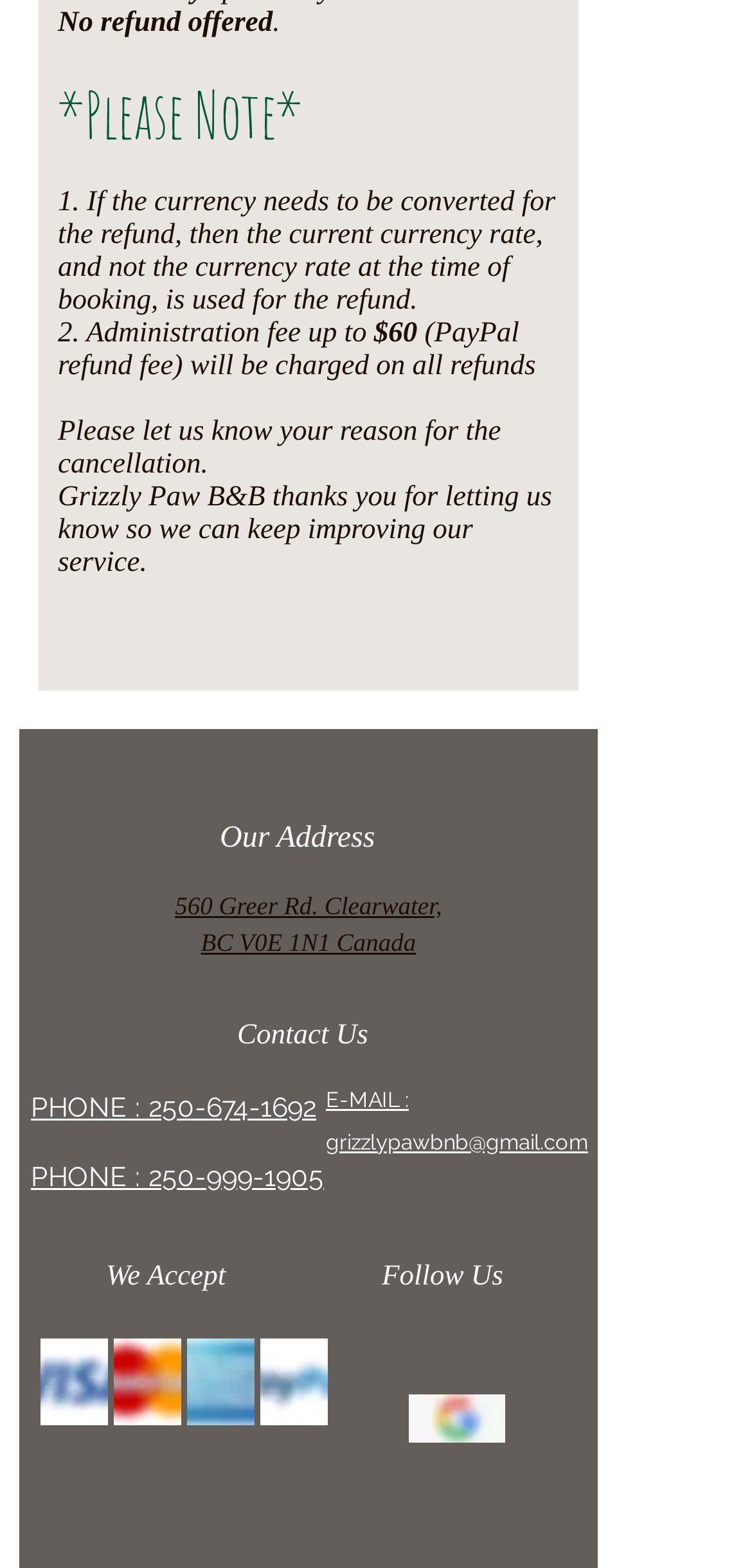Locate the bounding box of the UI element described in the following text: "Md saad andalib".

None